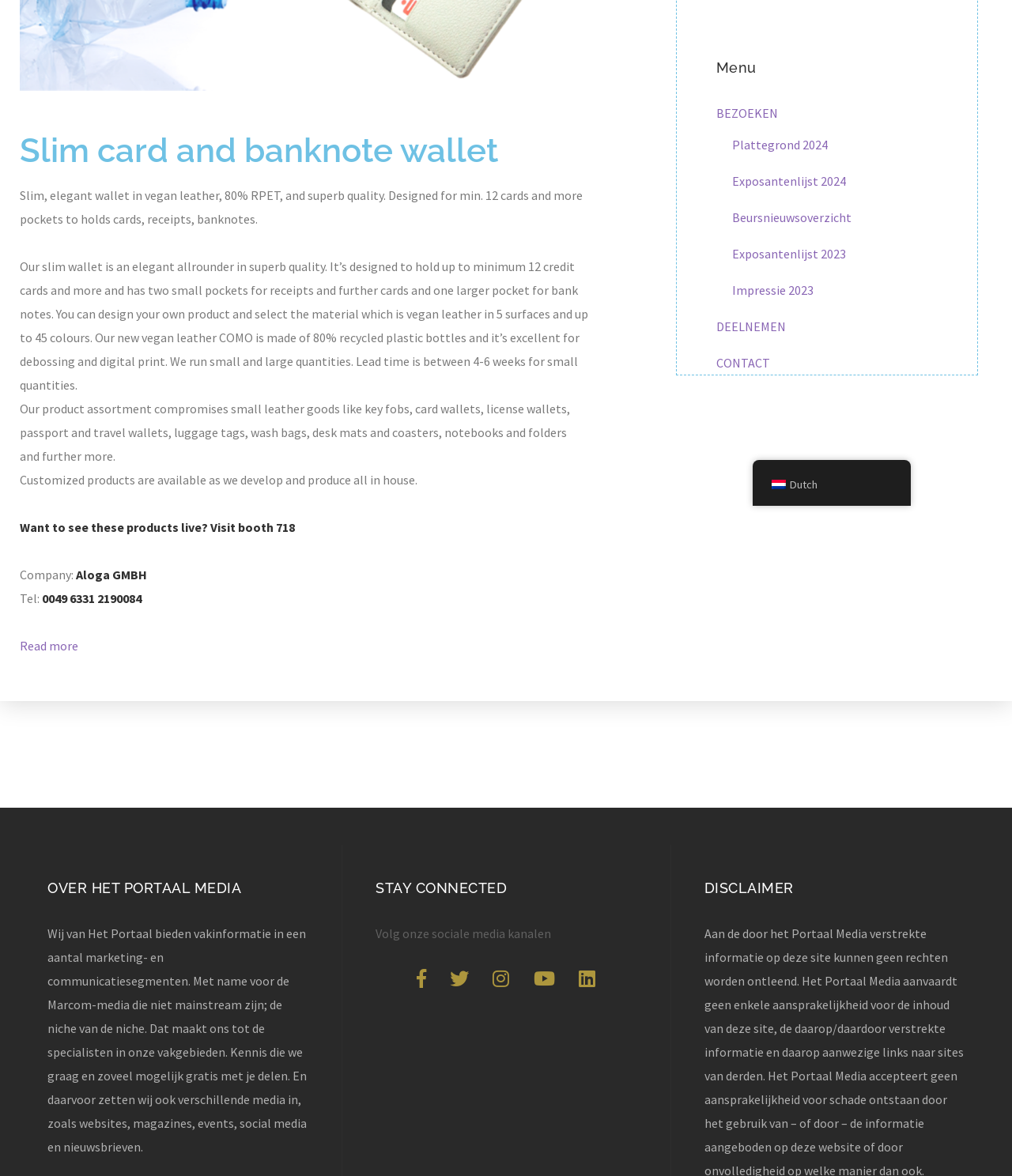Determine the bounding box of the UI component based on this description: "Dutch". The bounding box coordinates should be four float values between 0 and 1, i.e., [left, top, right, bottom].

[0.744, 0.395, 0.9, 0.429]